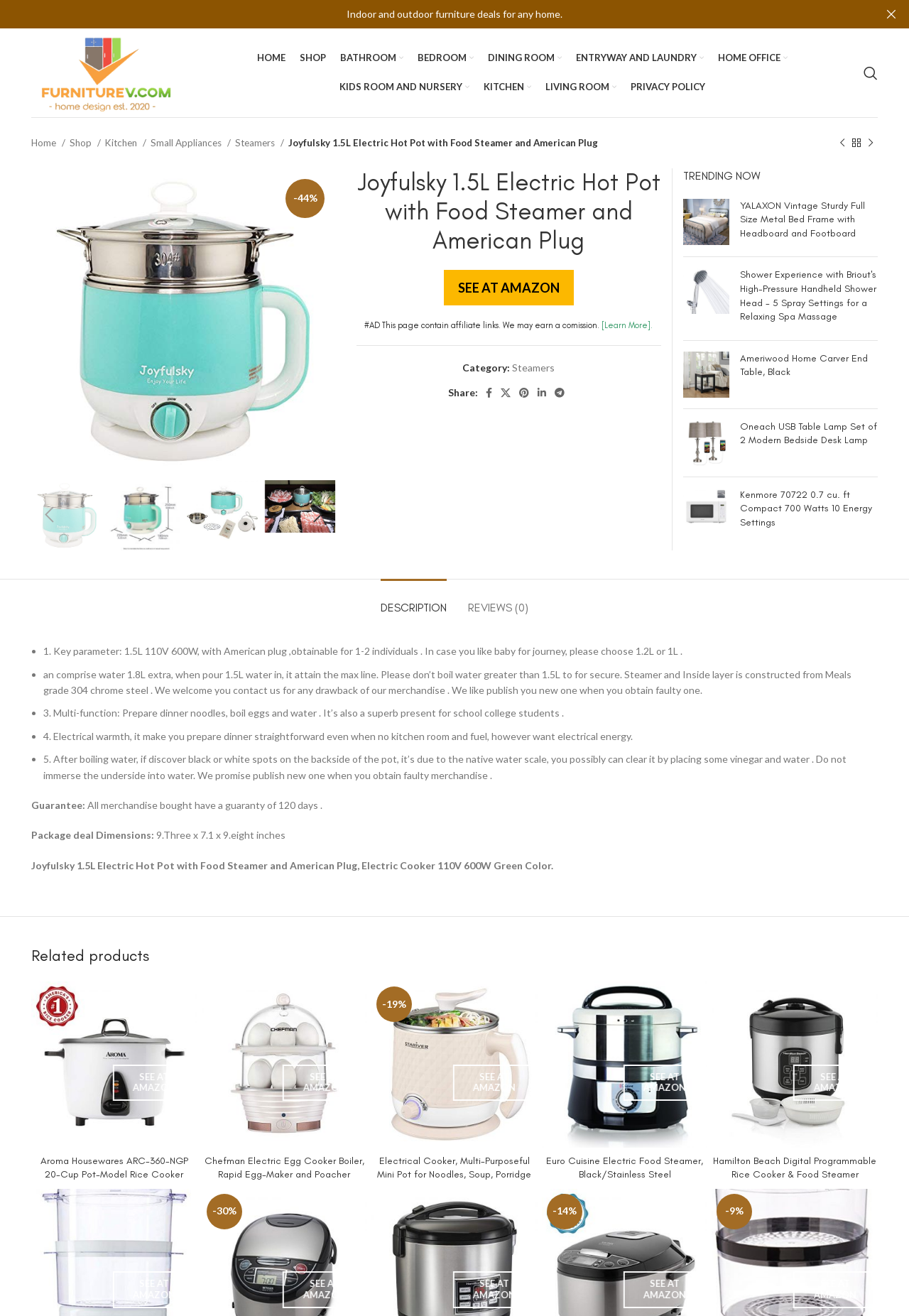Please locate the bounding box coordinates of the element that should be clicked to complete the given instruction: "Search for a product".

[0.942, 0.045, 0.973, 0.066]